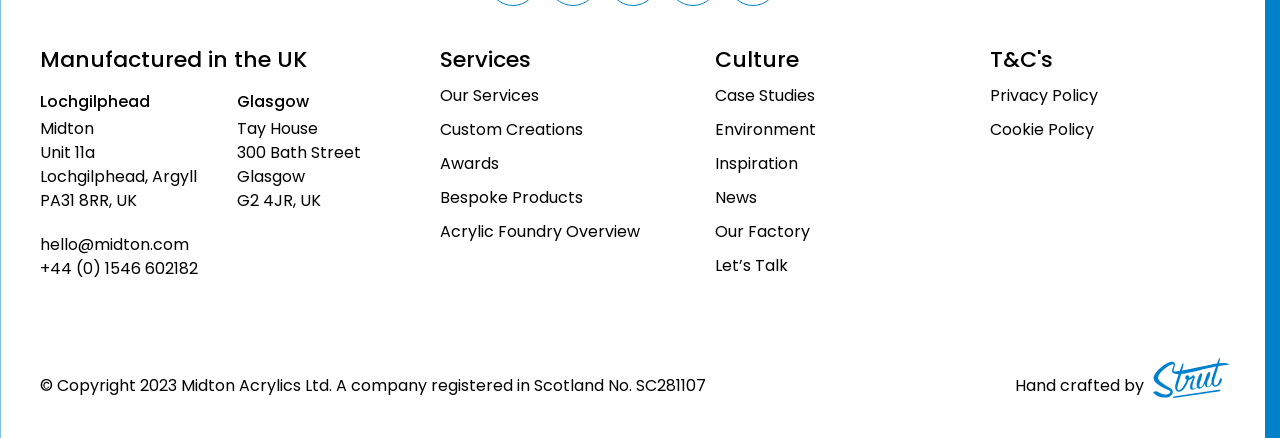Determine the bounding box coordinates of the clickable element necessary to fulfill the instruction: "Check our privacy policy". Provide the coordinates as four float numbers within the 0 to 1 range, i.e., [left, top, right, bottom].

[0.773, 0.27, 0.957, 0.325]